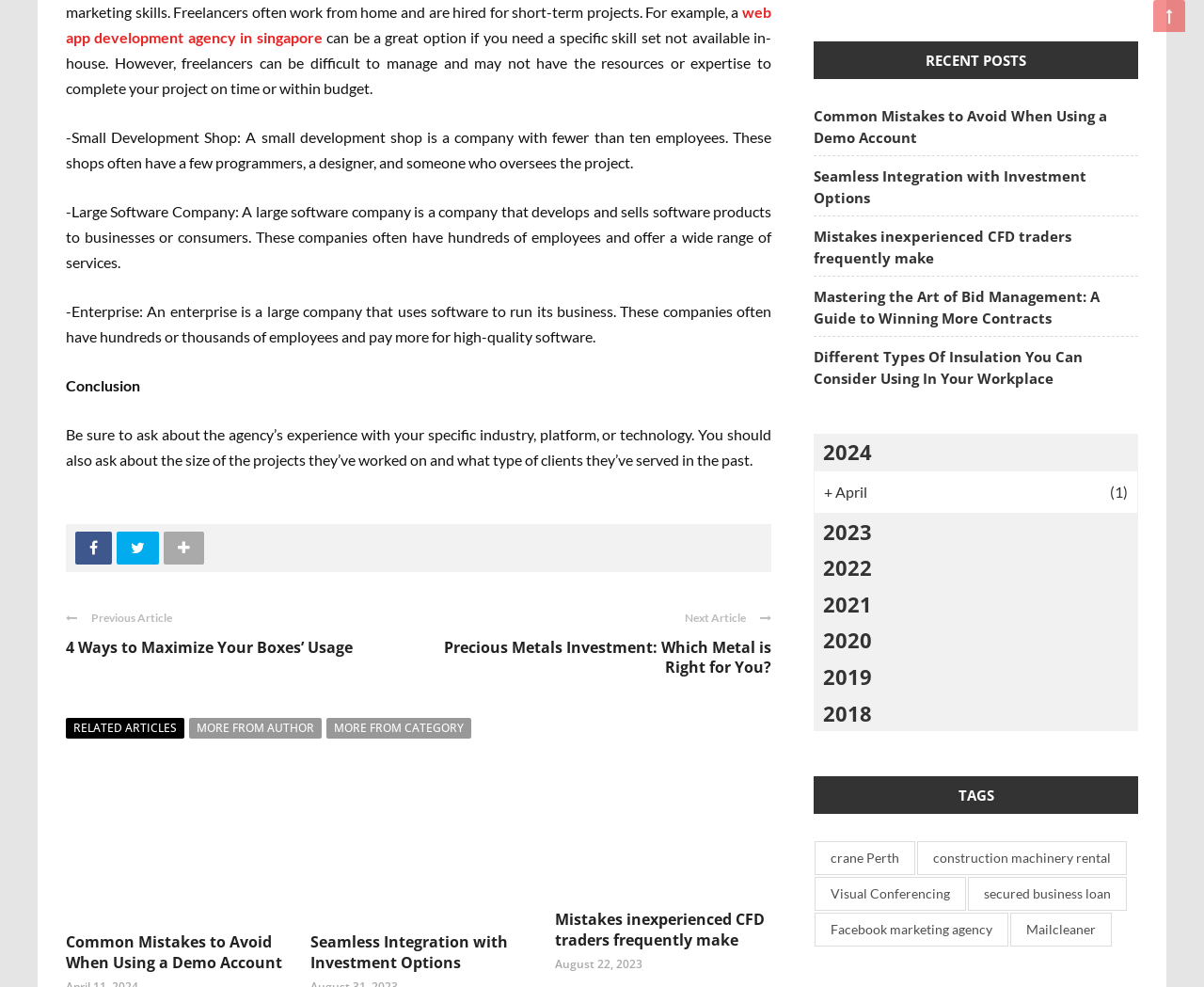Please find the bounding box coordinates of the element that needs to be clicked to perform the following instruction: "View more articles from the author". The bounding box coordinates should be four float numbers between 0 and 1, represented as [left, top, right, bottom].

[0.157, 0.728, 0.267, 0.749]